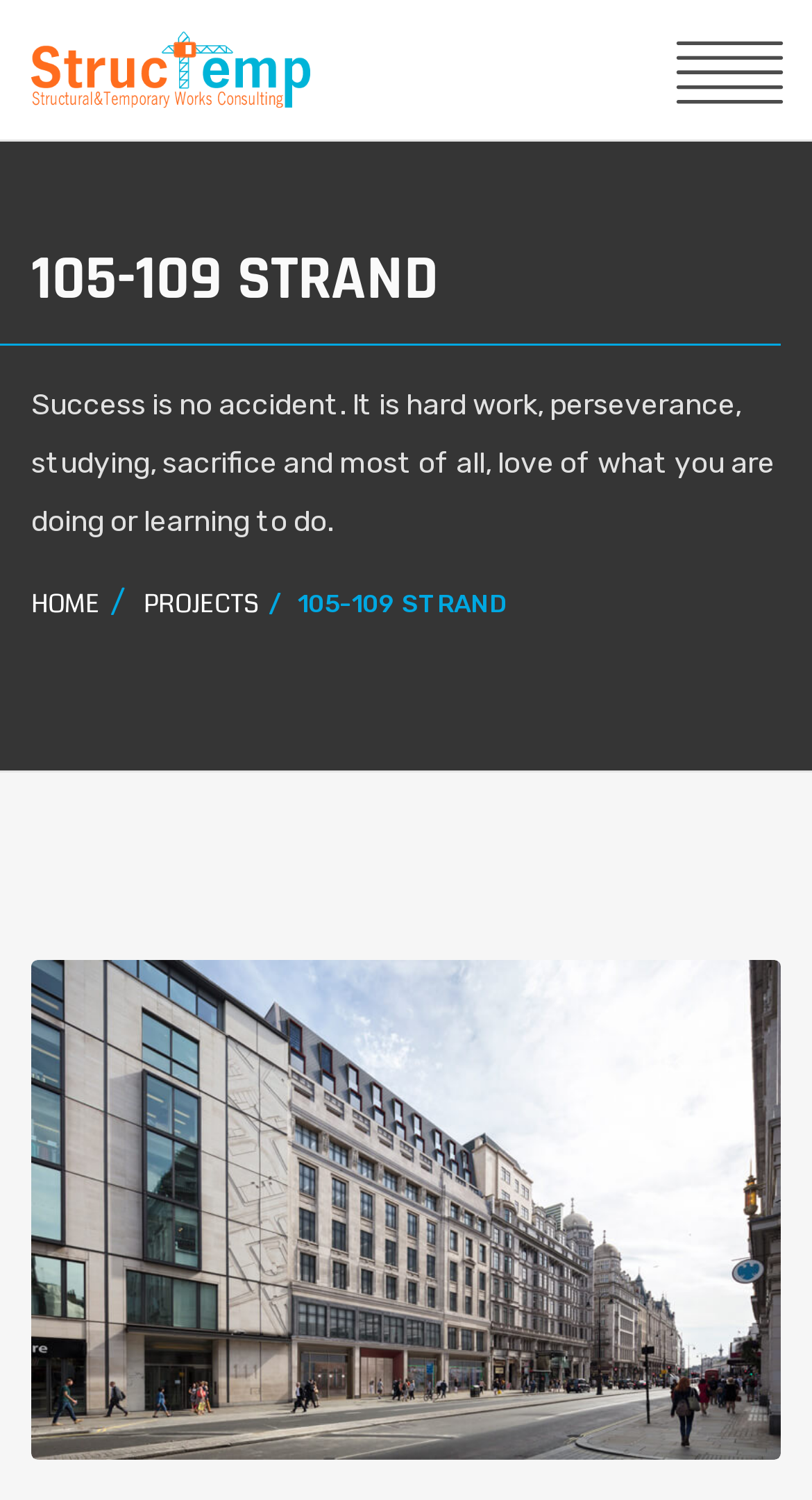Is there an image on the webpage?
Provide an in-depth and detailed answer to the question.

I found an image element with the bounding box coordinates [0.038, 0.641, 0.962, 0.974] and its description is 'slide', which suggests that there is an image on the webpage.